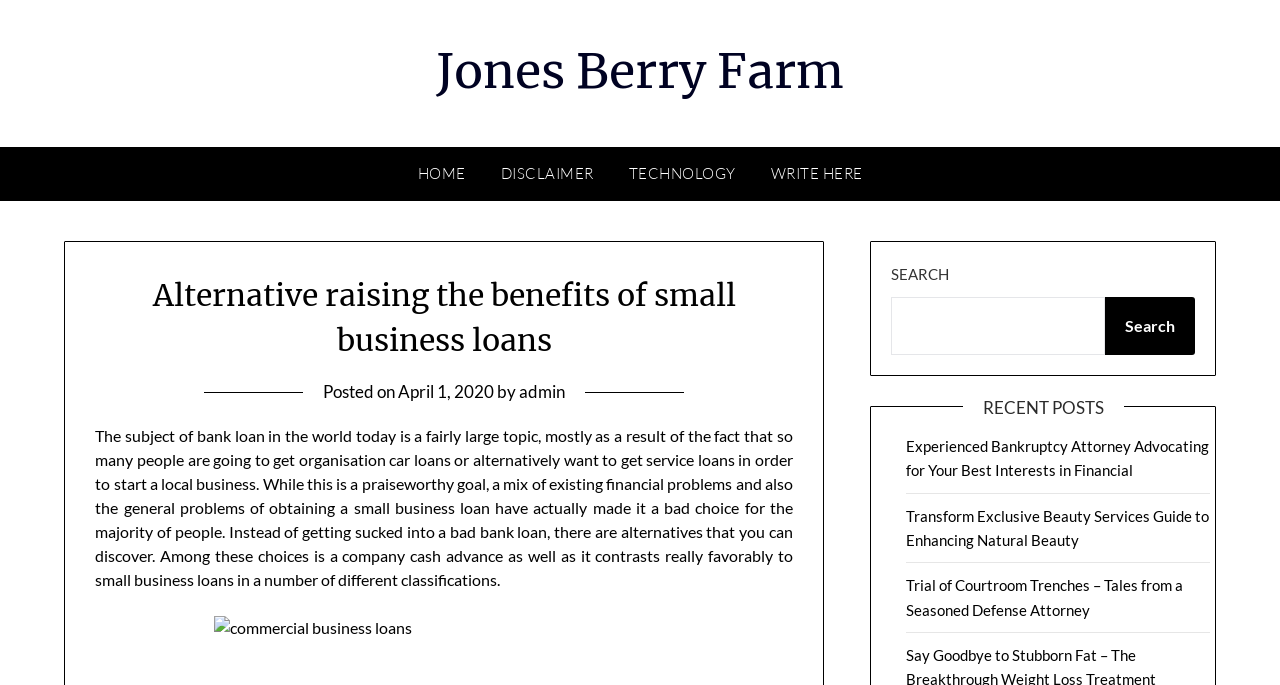What is the purpose of the search box?
Based on the visual content, answer with a single word or a brief phrase.

To search the website